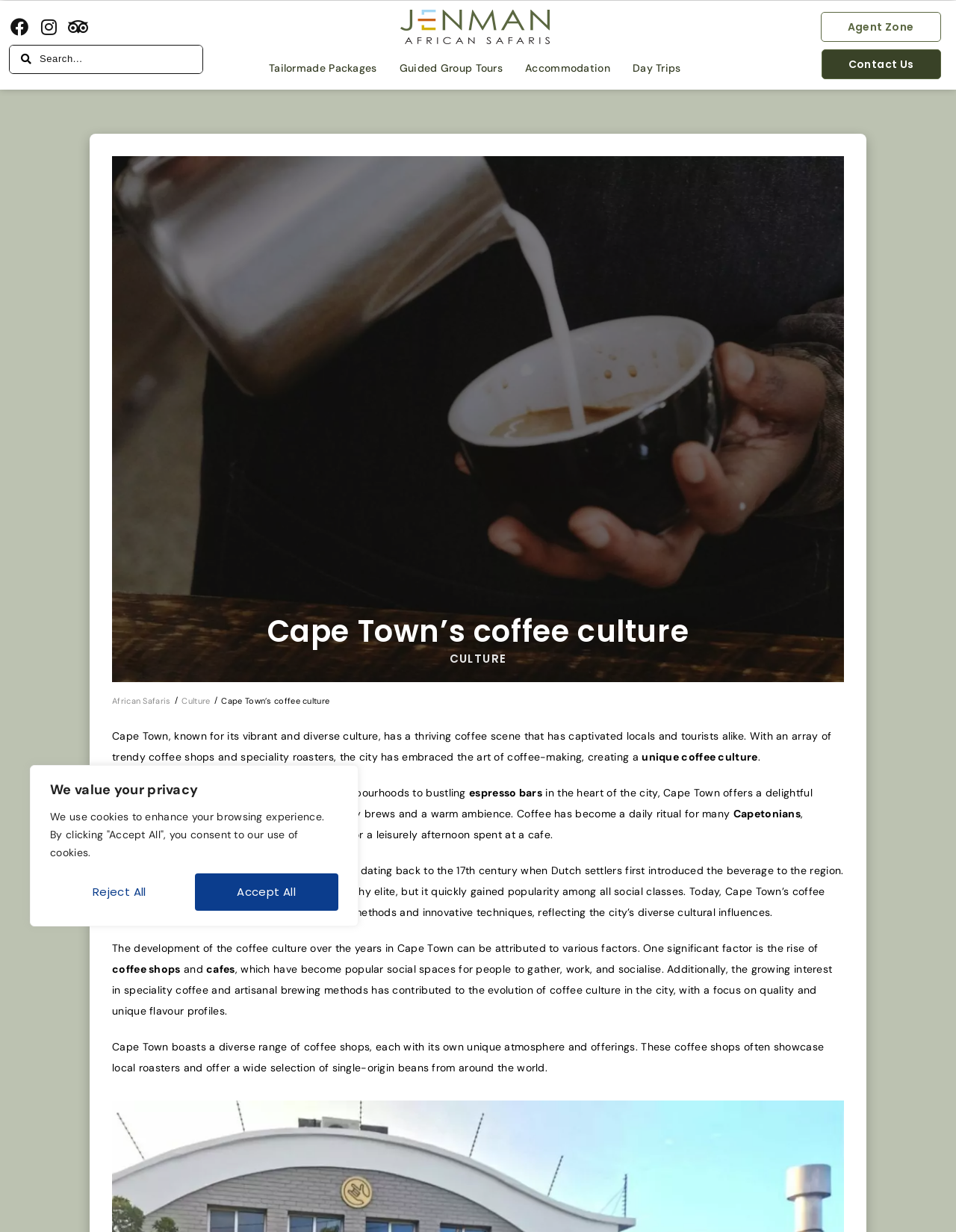Provide a one-word or short-phrase answer to the question:
What is the beverage that has become a daily ritual for many Capetonians?

Coffee